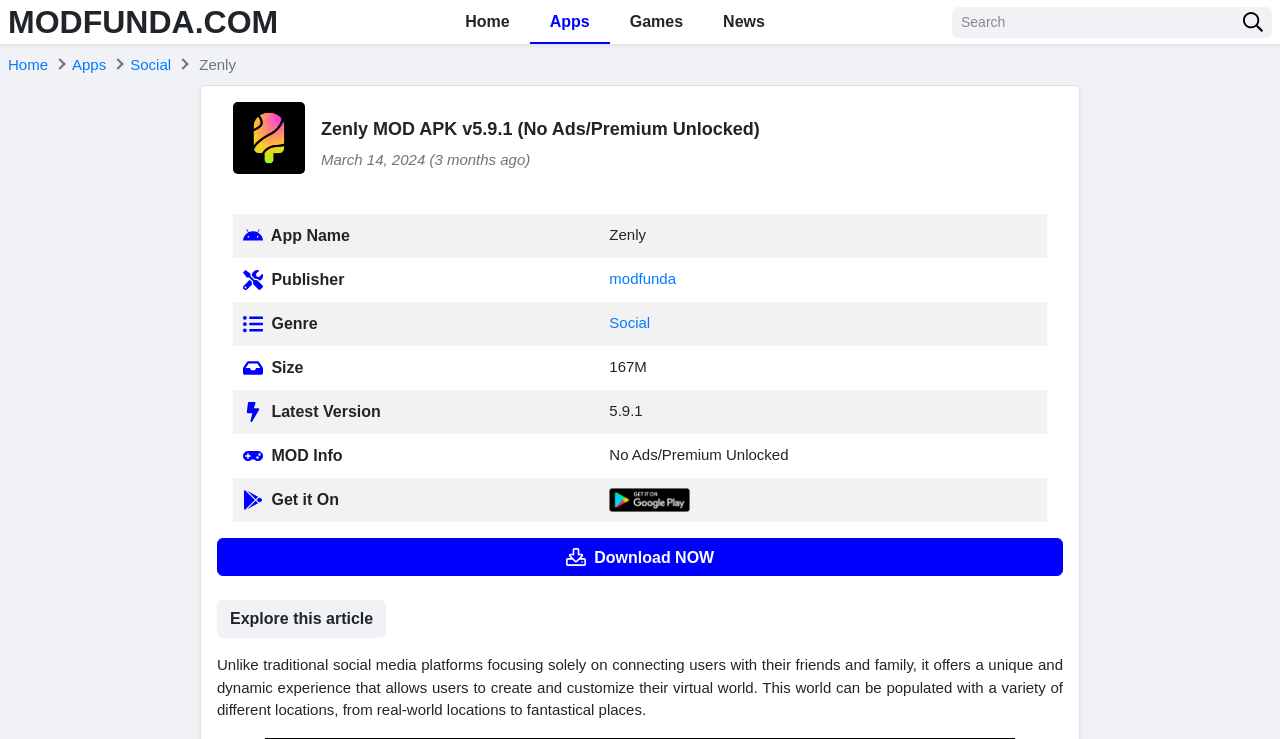Extract the primary heading text from the webpage.

Zenly MOD APK v5.9.1 (No Ads/Premium Unlocked)